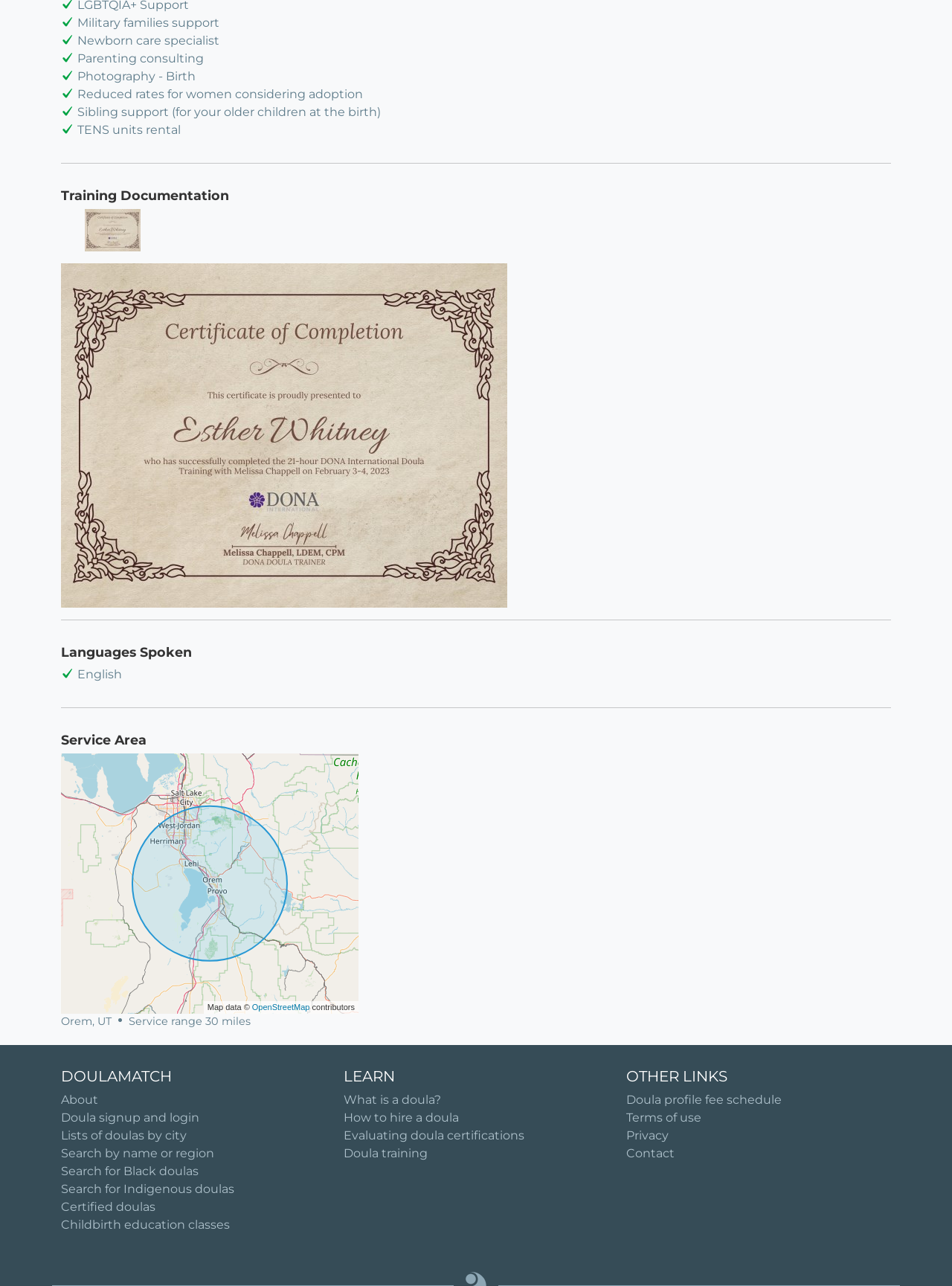Can you pinpoint the bounding box coordinates for the clickable element required for this instruction: "Contact us"? The coordinates should be four float numbers between 0 and 1, i.e., [left, top, right, bottom].

[0.658, 0.891, 0.709, 0.902]